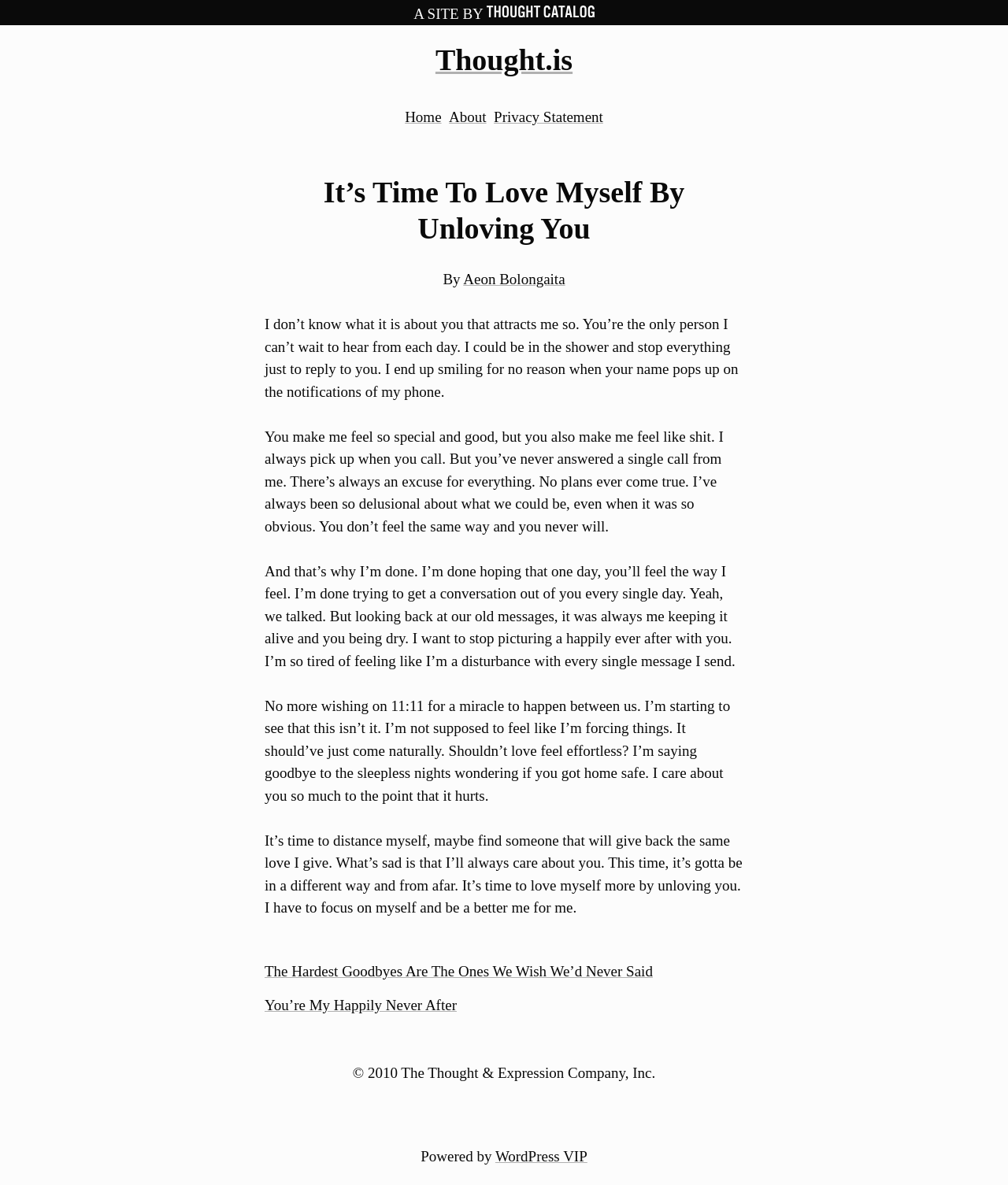Identify the primary heading of the webpage and provide its text.

It’s Time To Love Myself By Unloving You